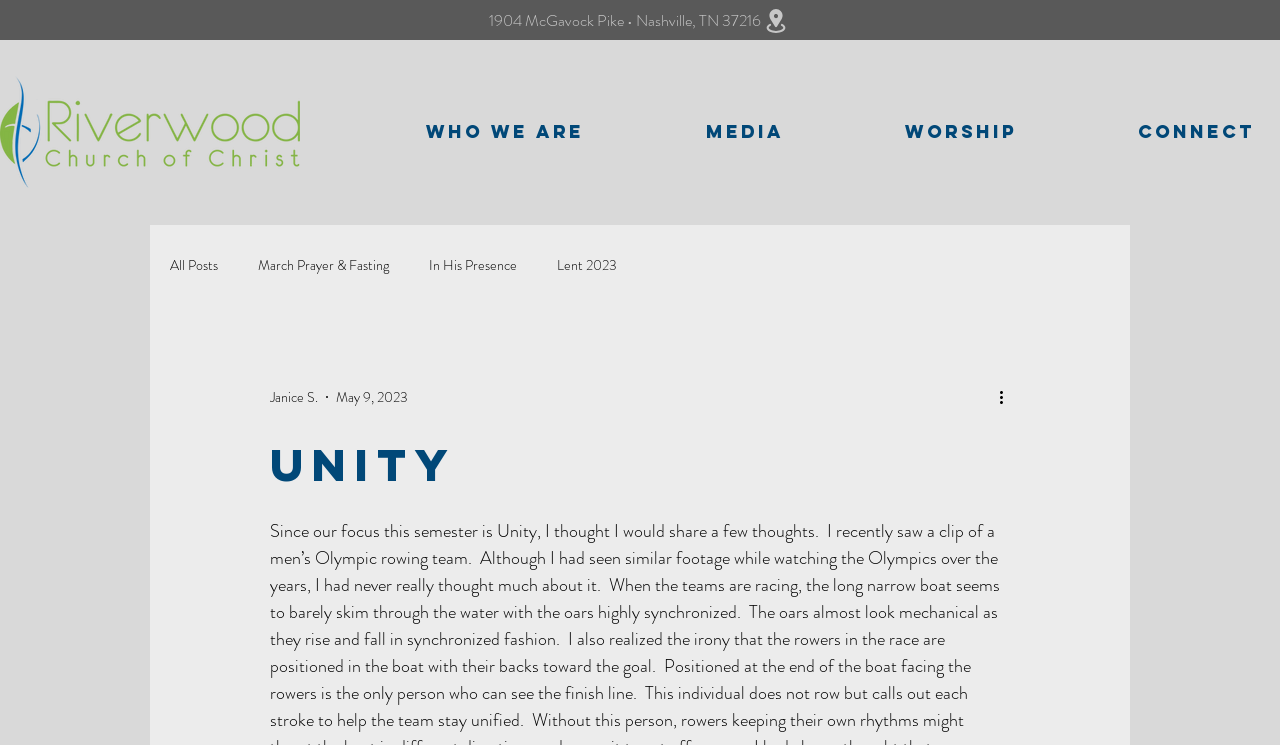Determine the bounding box coordinates of the UI element that matches the following description: "MEDIA". The coordinates should be four float numbers between 0 and 1 in the format [left, top, right, bottom].

[0.504, 0.134, 0.659, 0.22]